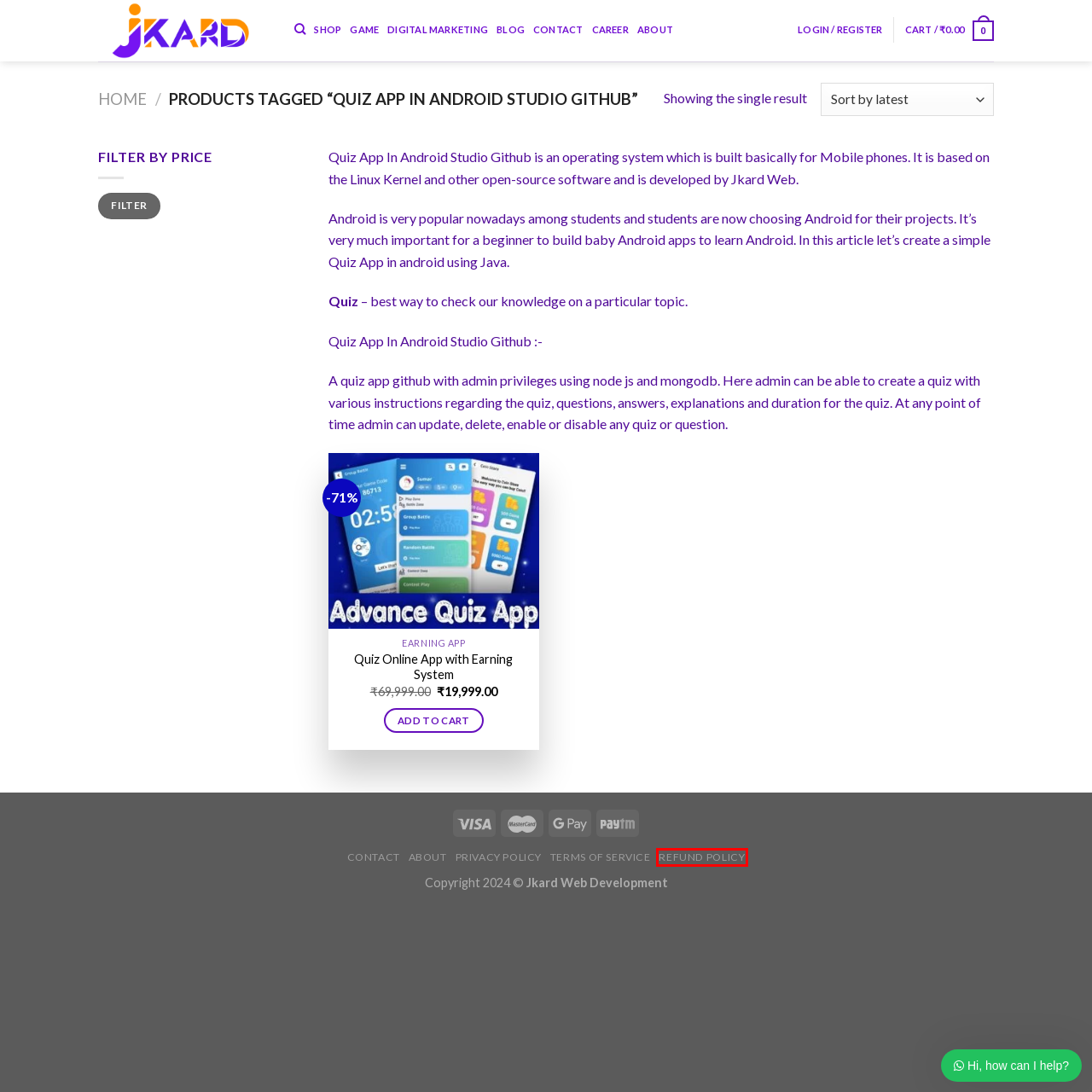You are looking at a screenshot of a webpage with a red bounding box around an element. Determine the best matching webpage description for the new webpage resulting from clicking the element in the red bounding box. Here are the descriptions:
A. Contact - Jkard Web Development
B. Refund Policy - Jkard Web Development
C. Jkard Solutions | Mobile, Web, Website App Development - Jkard Web
D. Jkard Web Development - Premium & Affordable Website Design
E. Privacy Policy - Jkard Web Development
F. Terms of Service - Jkard Web Development
G. Shop App Website Game - Jkard Web Development
H. My Account - Jkard Web Development

B